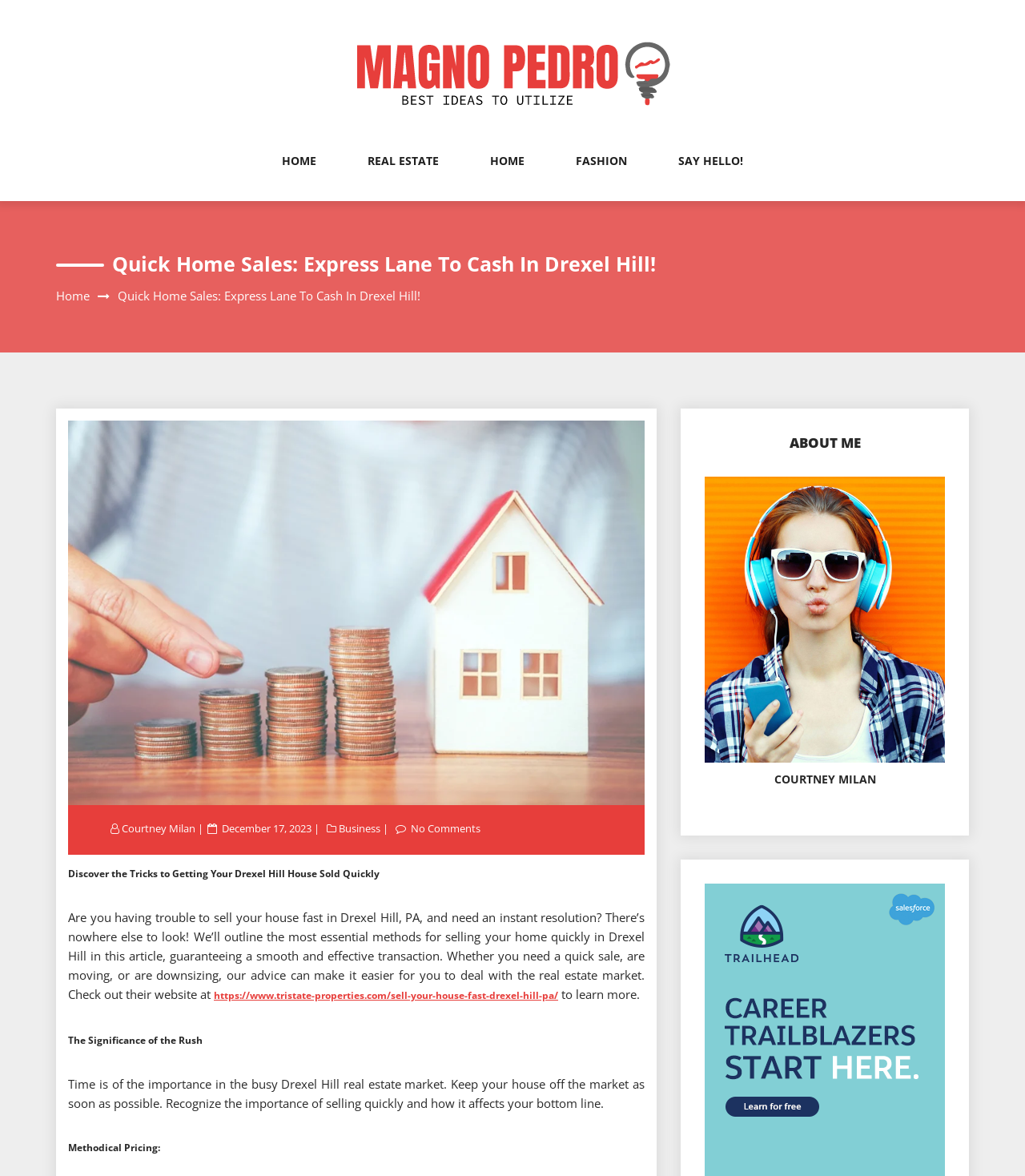Identify the bounding box coordinates for the UI element described as follows: "Home". Ensure the coordinates are four float numbers between 0 and 1, formatted as [left, top, right, bottom].

[0.275, 0.13, 0.309, 0.171]